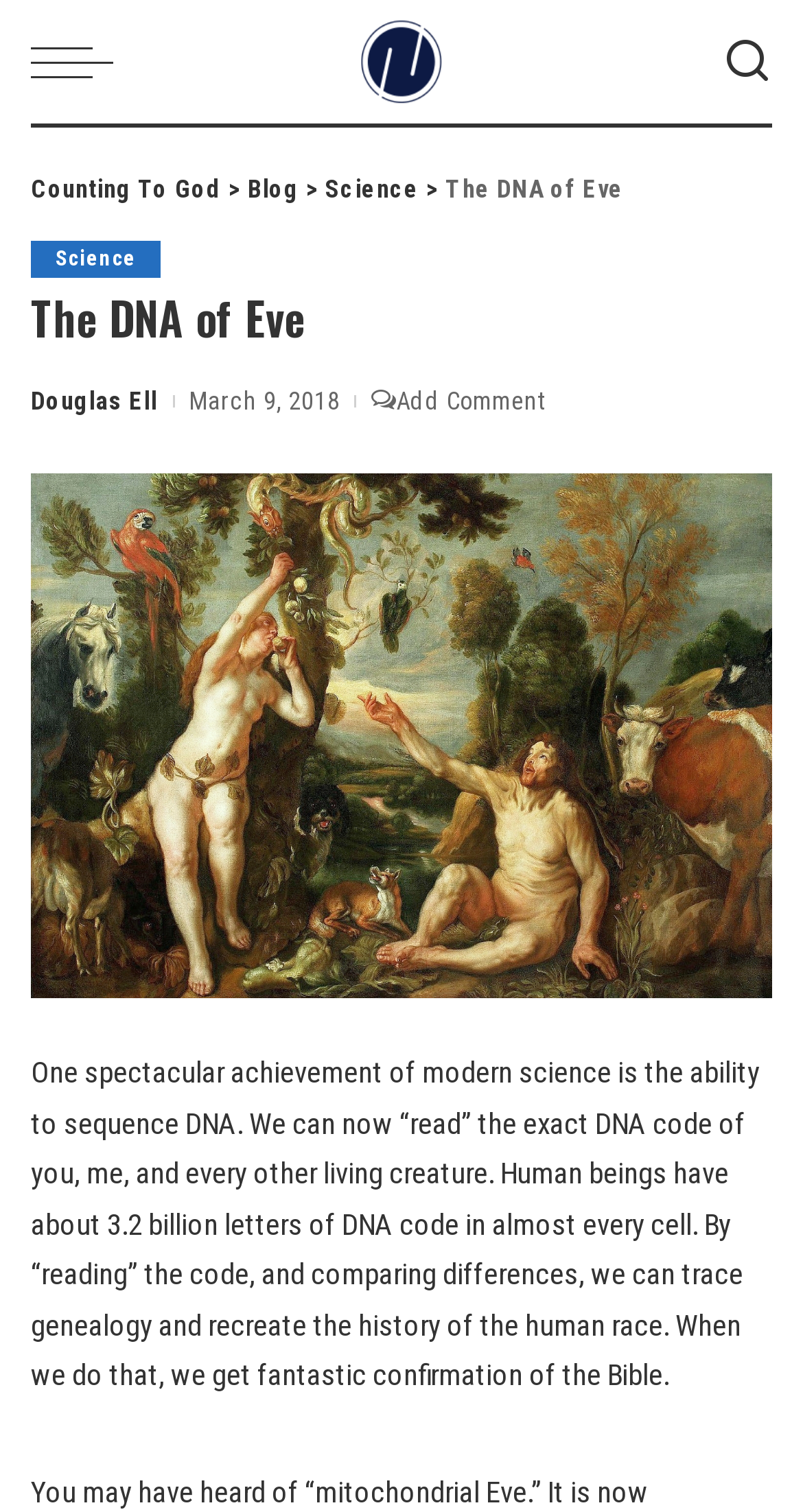How many links are in the top menu?
Provide a detailed answer to the question using information from the image.

I counted the number of link elements in the top menu by looking at the child elements of the HeaderAsNonLandmark element at coordinates [0.038, 0.091, 0.962, 0.661]. I found four link elements with text 'Counting To God', 'Blog', 'Science', and 'Search'.